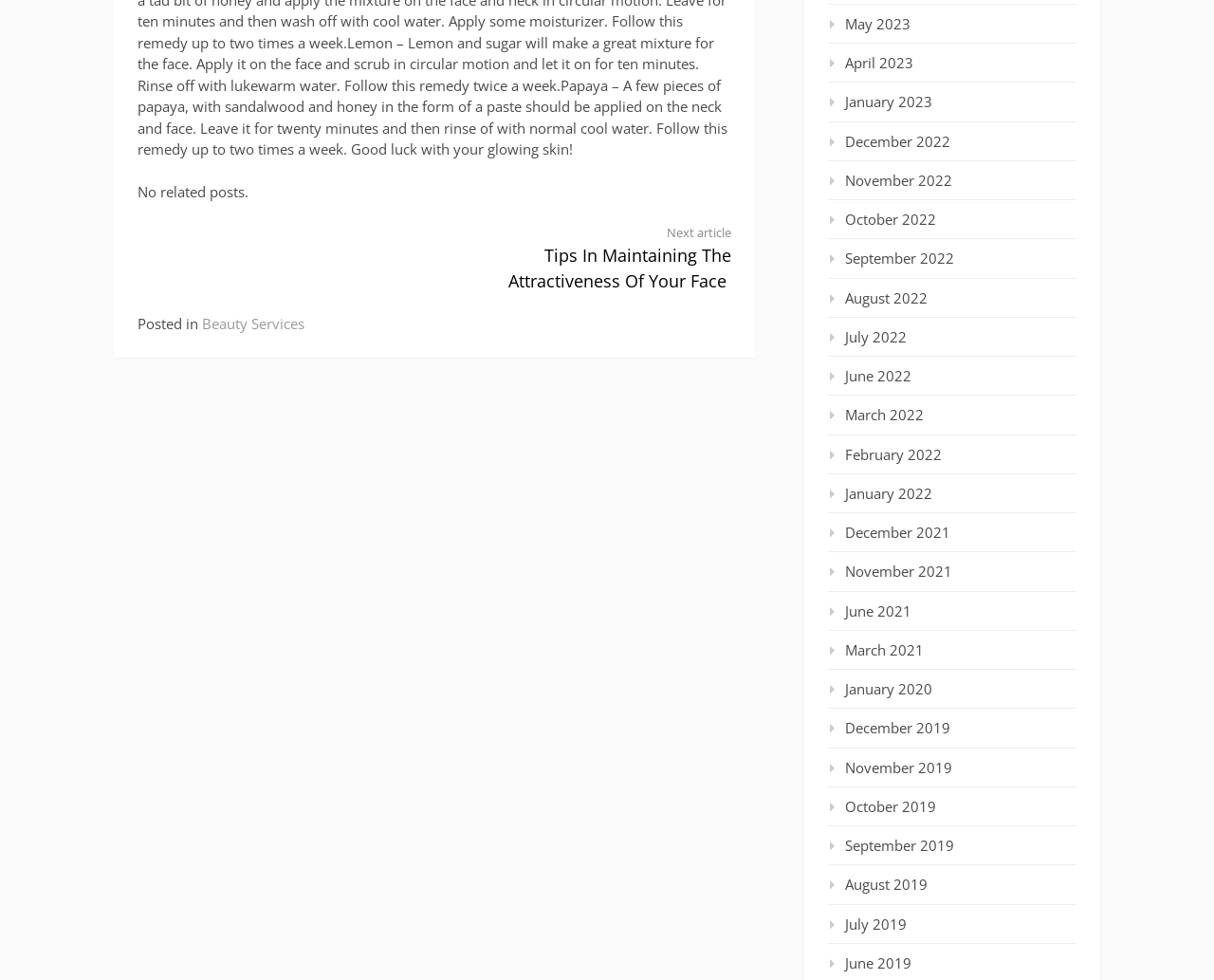What is the category of the post?
Based on the image, answer the question with a single word or brief phrase.

Beauty Services